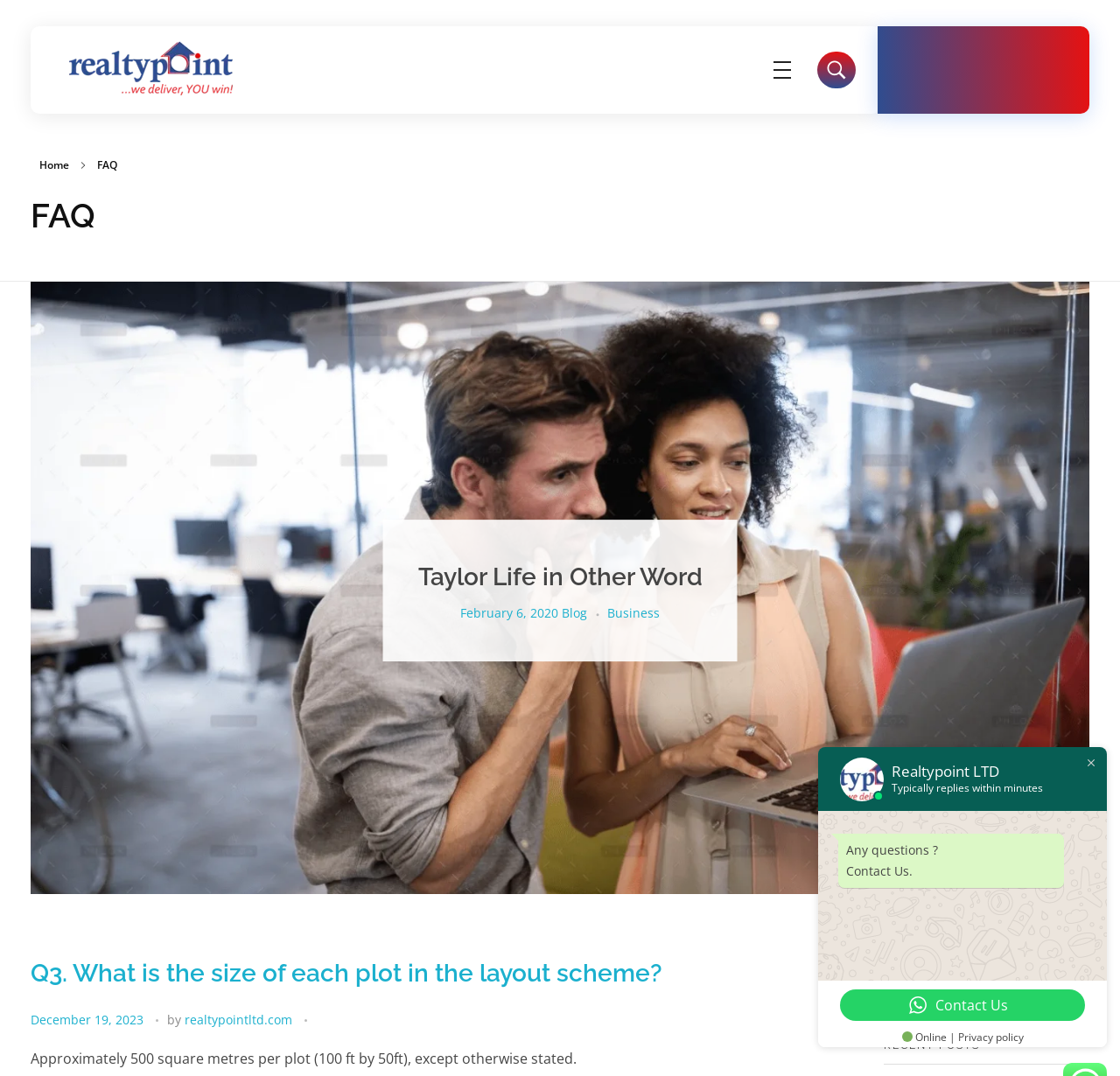Illustrate the webpage with a detailed description.

The webpage is a FAQ page for Realtypoint LTD. At the top left, there is a logo of Realtypoint LTD, accompanied by a heading with the same text. Below the logo, there is a tagline "We Deliver!, You Win". On the top right, there is a button with an icon.

The main content of the page is divided into two sections. On the left, there is a navigation menu with links to "Home", "FAQ", and other pages. Below the navigation menu, there is a large image that spans almost the entire width of the page.

On the right side of the page, there is a section with a heading "Call Us" and a phone number "0805 989 9724". Below this section, there is a table with a list of FAQs. Each FAQ item has a heading, a link to the question, and a brief description of the answer. The FAQs are organized in a hierarchical structure, with some questions having sub-questions.

At the bottom of the page, there is a search bar with a placeholder text "Search Here". Below the search bar, there is a section with a heading "RECENT POSTS". There are also some images and text blocks with information about Realtypoint LTD, including their response time and a call to action to contact them.

Overall, the webpage has a clean and organized layout, with clear headings and concise text. The use of images and icons adds visual interest to the page.